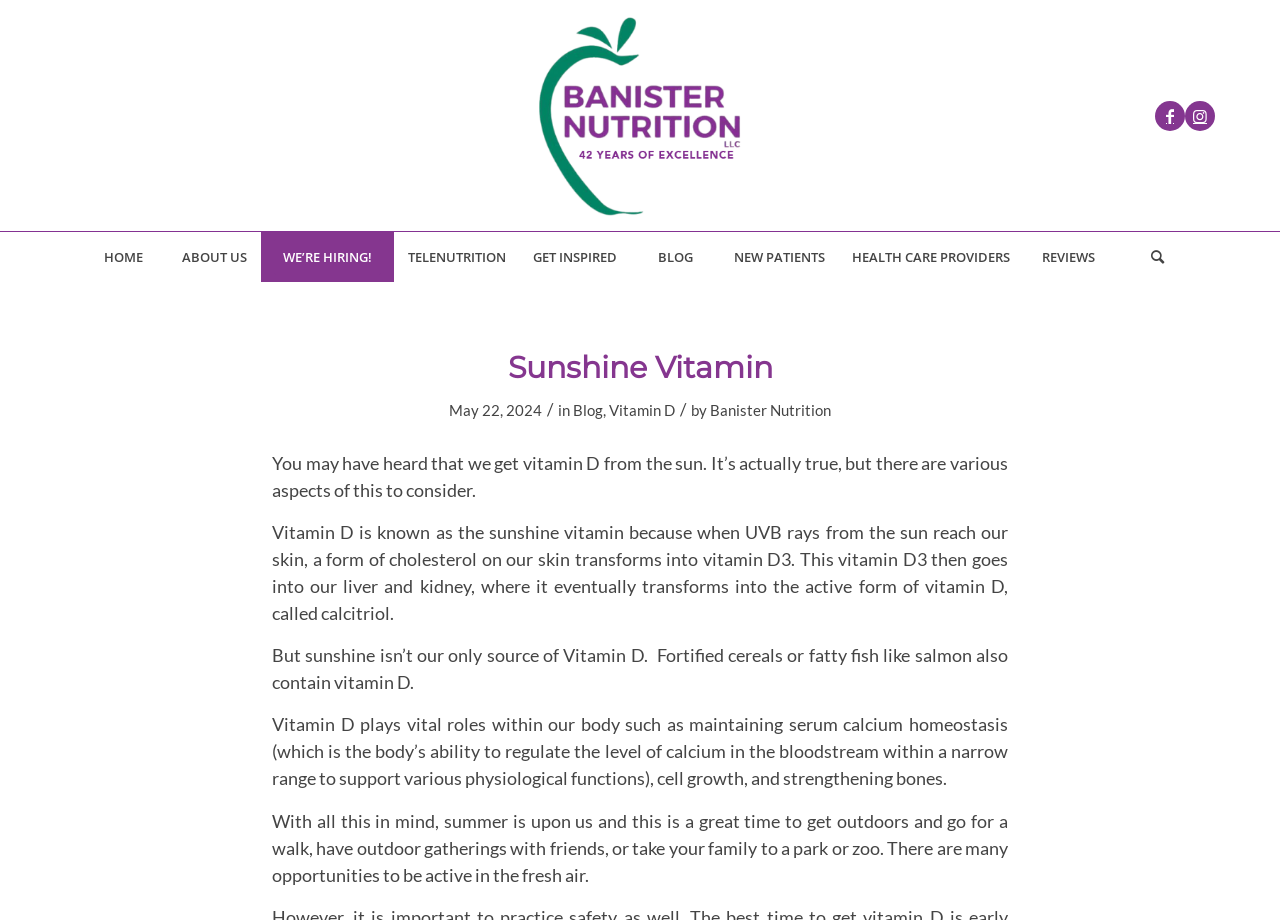Please identify the coordinates of the bounding box for the clickable region that will accomplish this instruction: "Go to the ABOUT US page".

[0.131, 0.252, 0.203, 0.307]